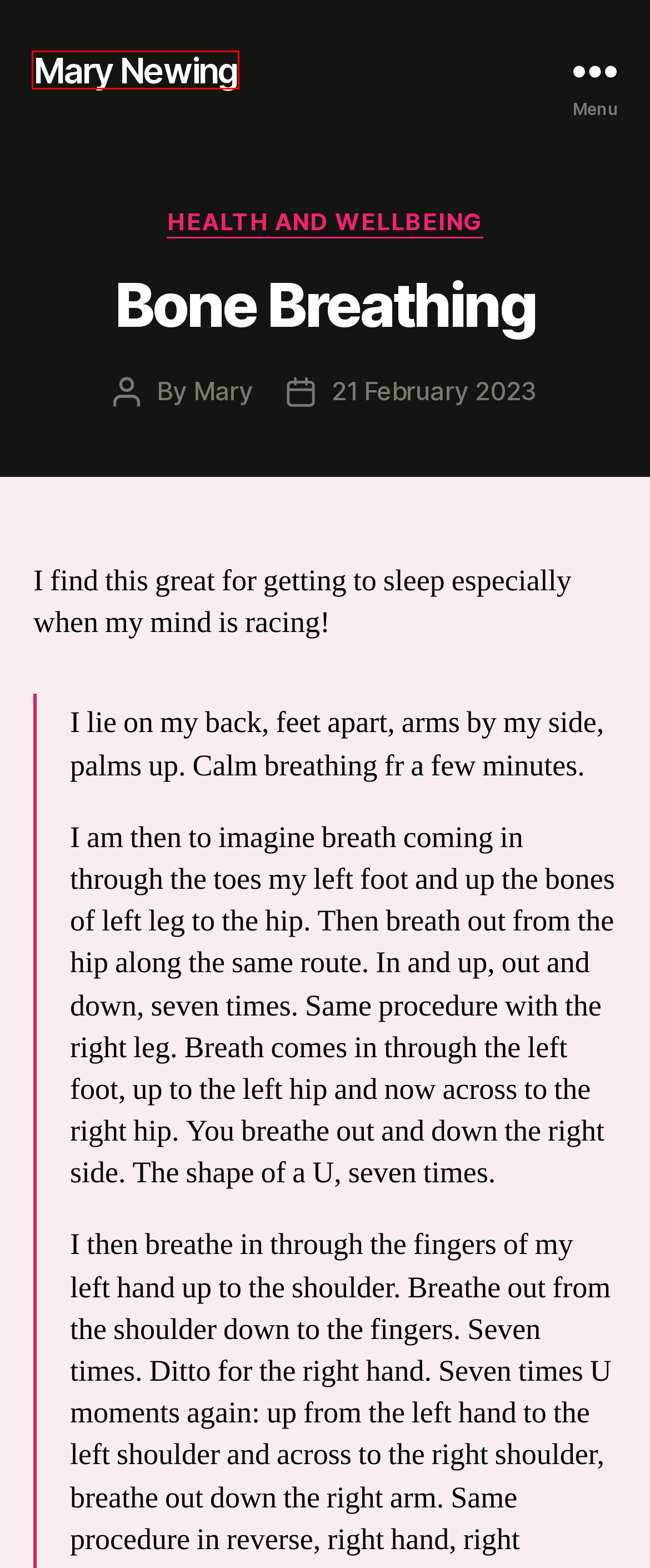You have a screenshot of a webpage with a red rectangle bounding box around an element. Identify the best matching webpage description for the new page that appears after clicking the element in the bounding box. The descriptions are:
A. Mary – Mary Newing
B. Mary Newing – A life well lived
C. Health and Wellbeing – Mary Newing
D. About – Mary Newing
E. WordPress now supports blocks editing in templates – Mary Newing
F. IT Services – Mary Newing
G. S&RCs and Addiction – Mary Newing
H. Privacy Policy – Mary Newing

B